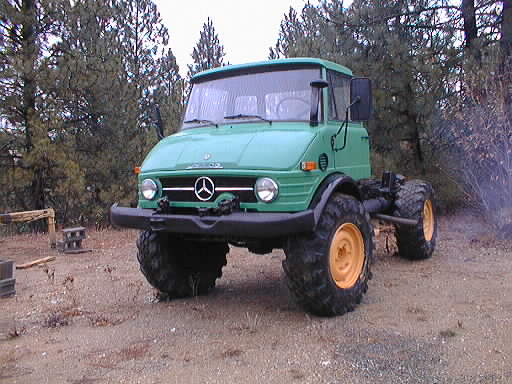Give a one-word or one-phrase response to the question: 
What type of tasks is the Unimog ideal for?

Heavy lifting and transport